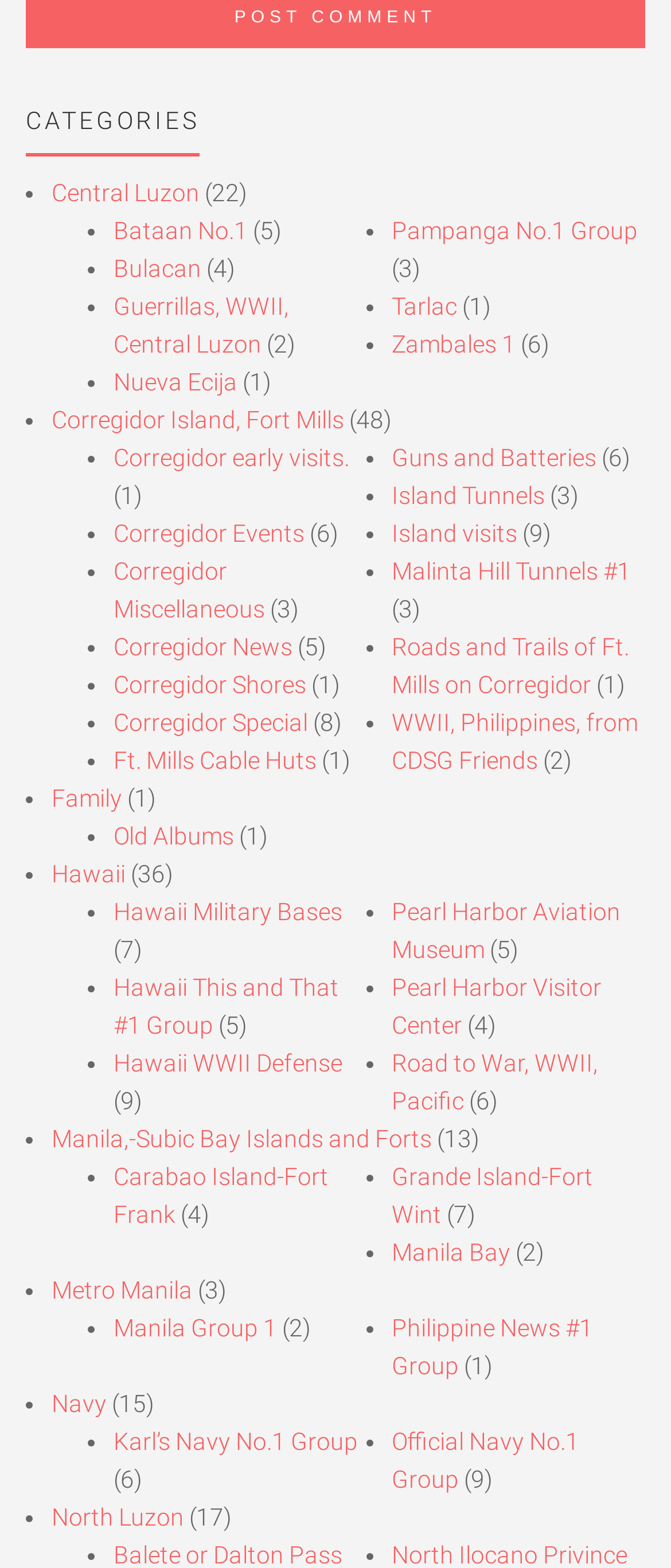What is the category with the most items?
Look at the image and provide a short answer using one word or a phrase.

Corregidor Island